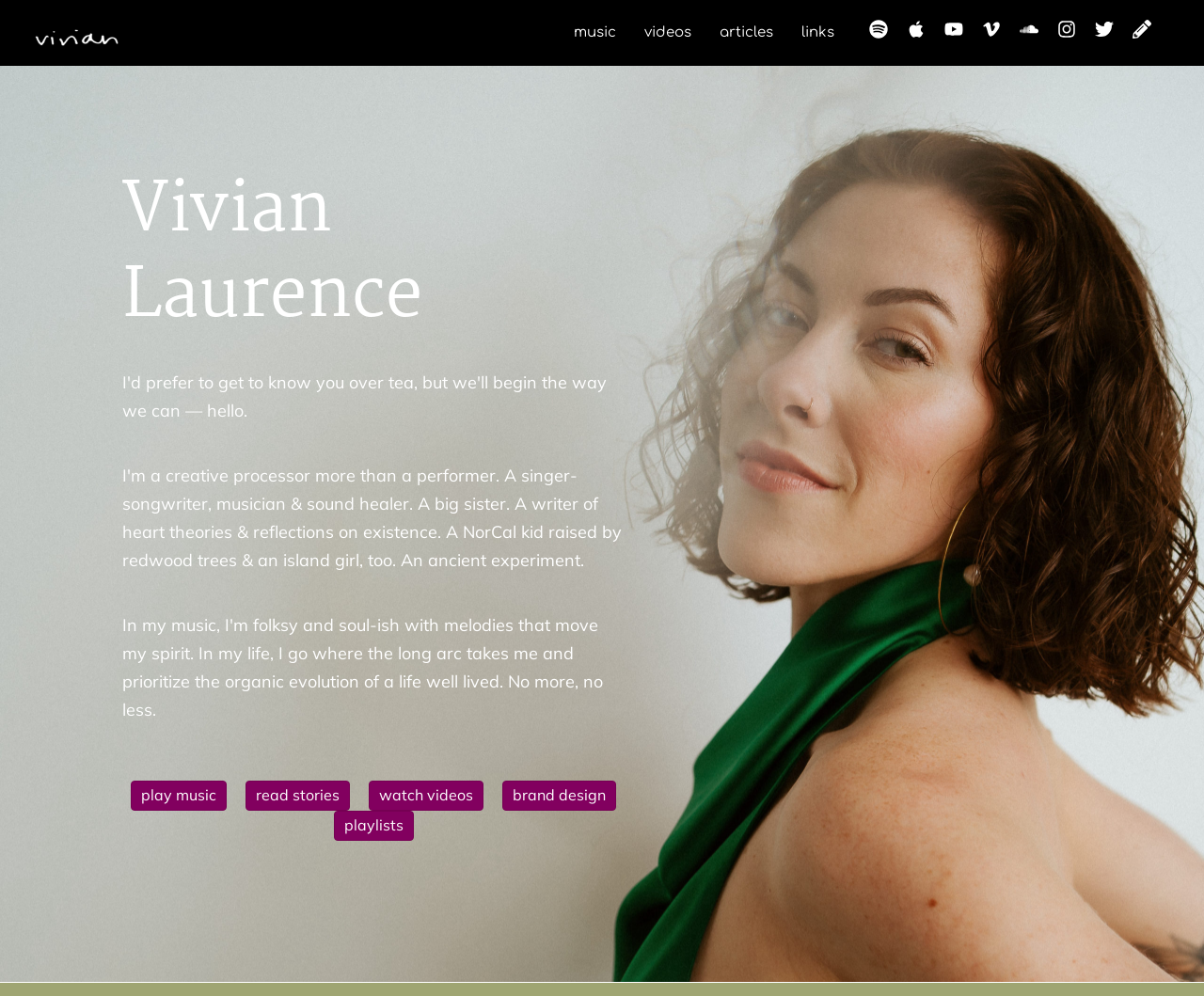Please identify the bounding box coordinates of the clickable area that will allow you to execute the instruction: "Read articles about Vivian Laurence".

[0.586, 0.005, 0.654, 0.061]